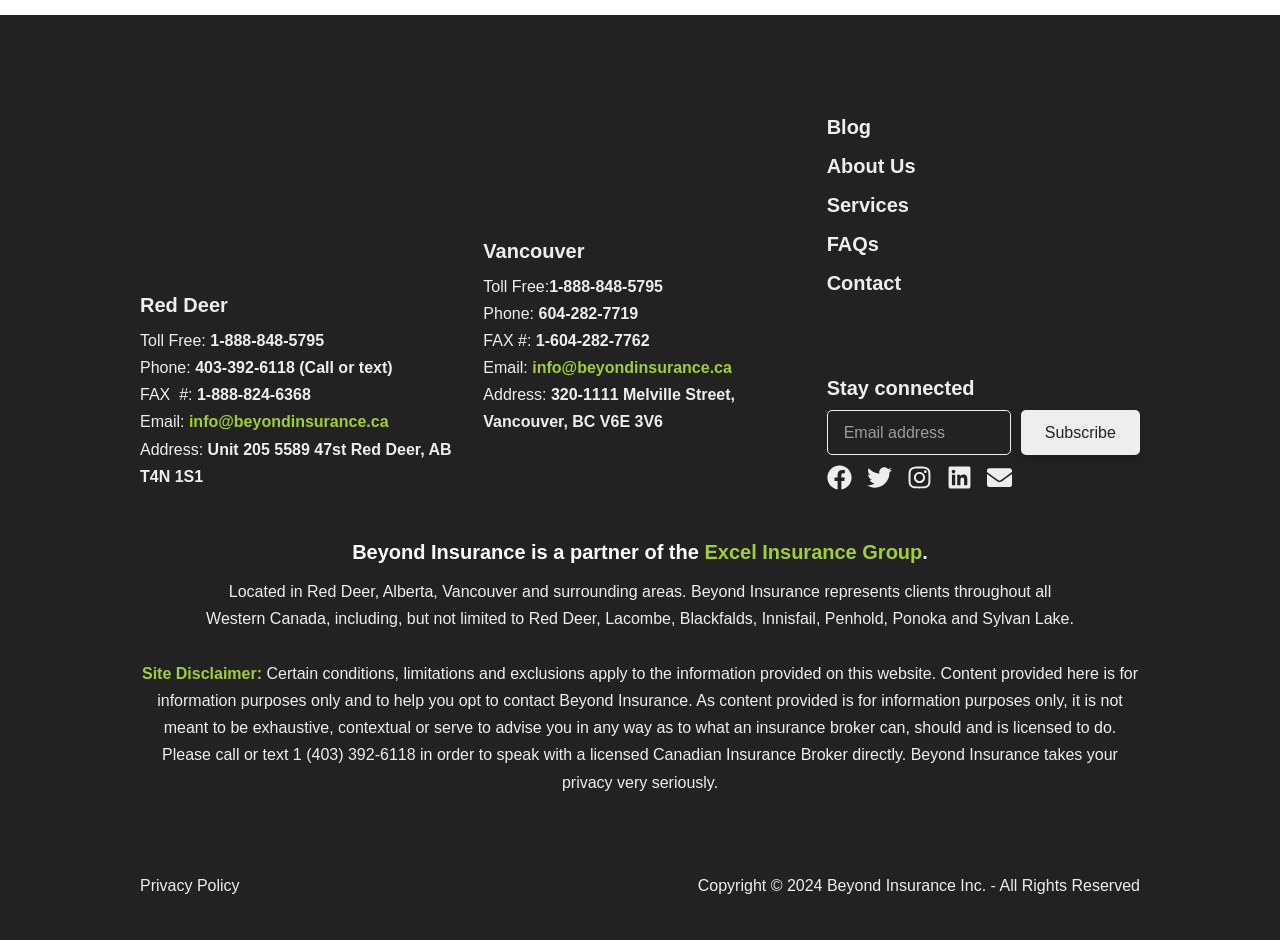Please specify the bounding box coordinates of the area that should be clicked to accomplish the following instruction: "Enter email address in the subscription box". The coordinates should consist of four float numbers between 0 and 1, i.e., [left, top, right, bottom].

[0.646, 0.436, 0.79, 0.484]